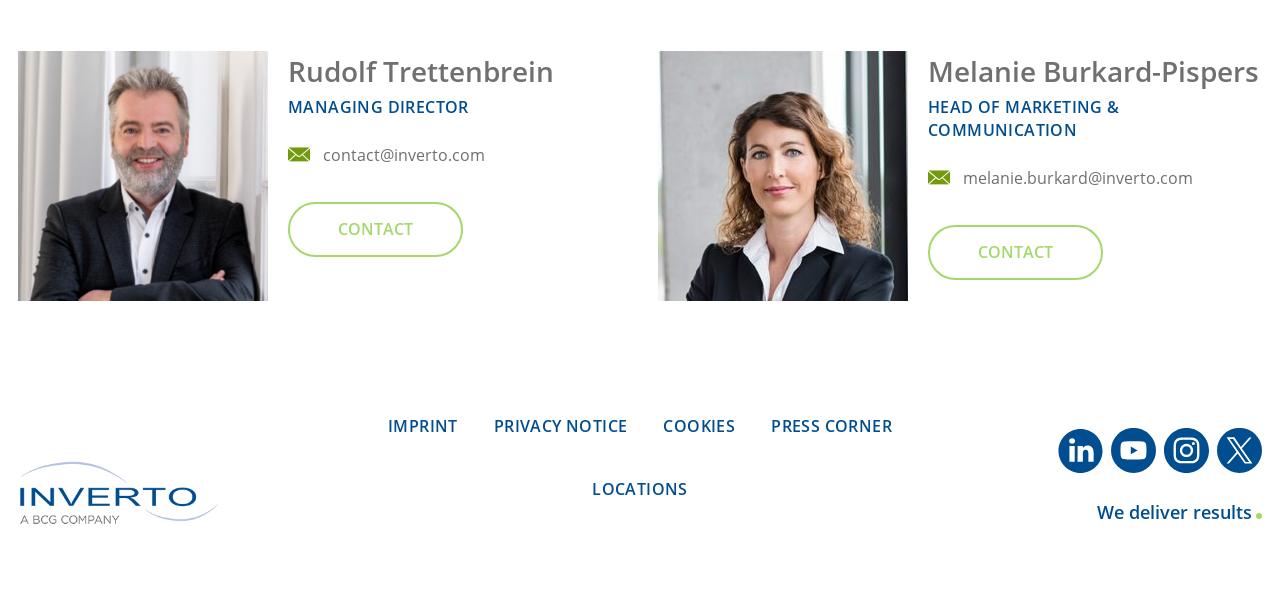Determine the bounding box coordinates of the target area to click to execute the following instruction: "Visit Inverto's Linkedin page."

[0.827, 0.704, 0.862, 0.778]